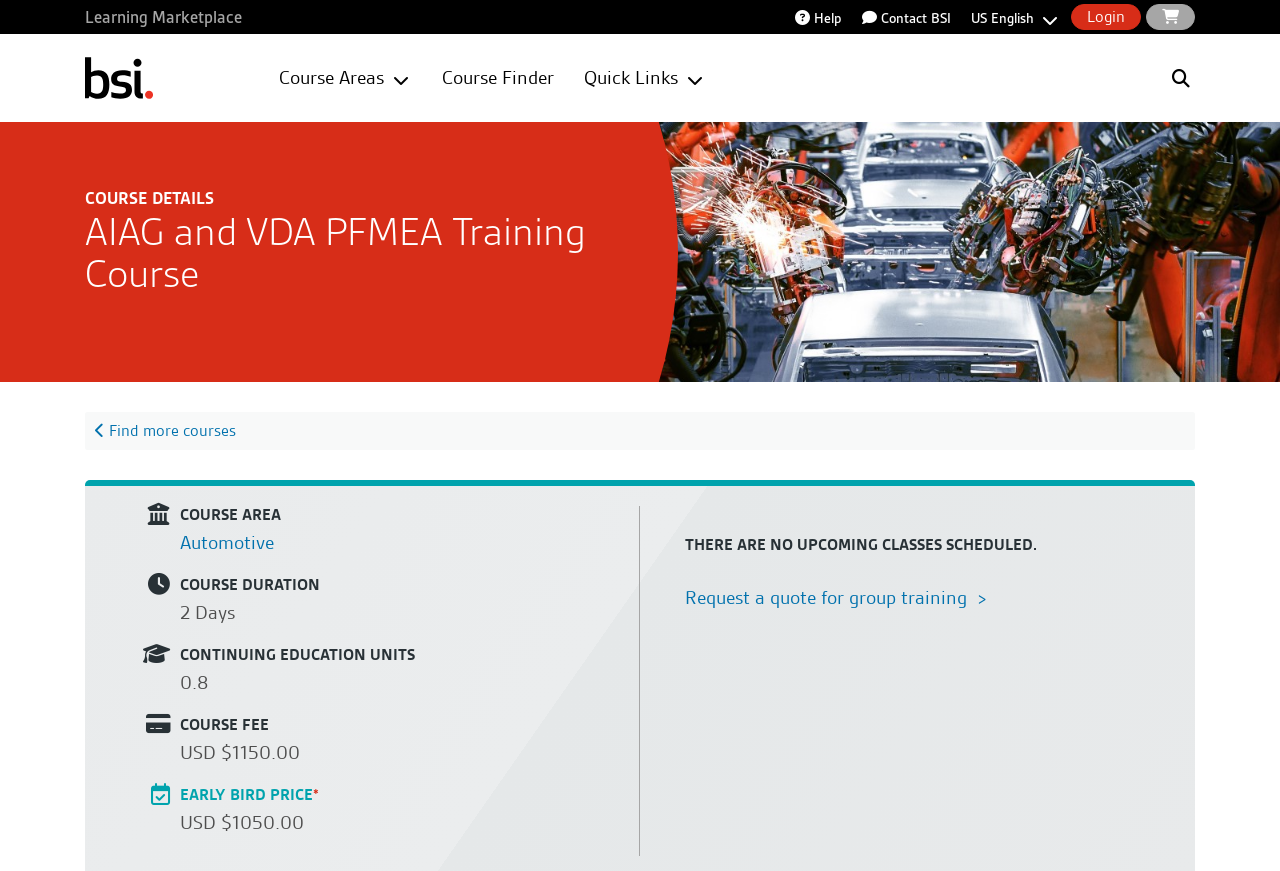Determine the bounding box coordinates for the region that must be clicked to execute the following instruction: "Request a quote for group training".

[0.535, 0.672, 0.771, 0.701]